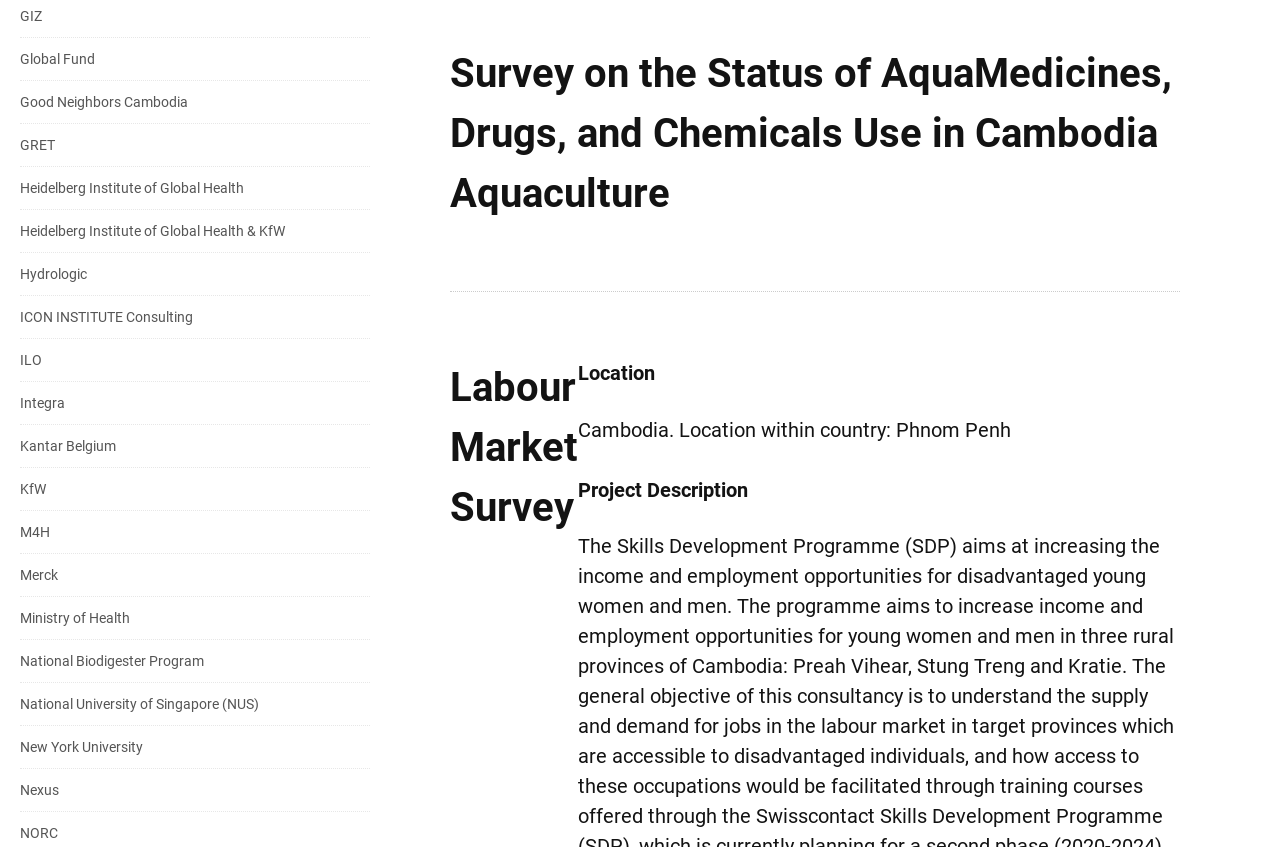Provide the bounding box coordinates of the UI element that matches the description: "Good Neighbors Cambodia".

[0.016, 0.096, 0.289, 0.146]